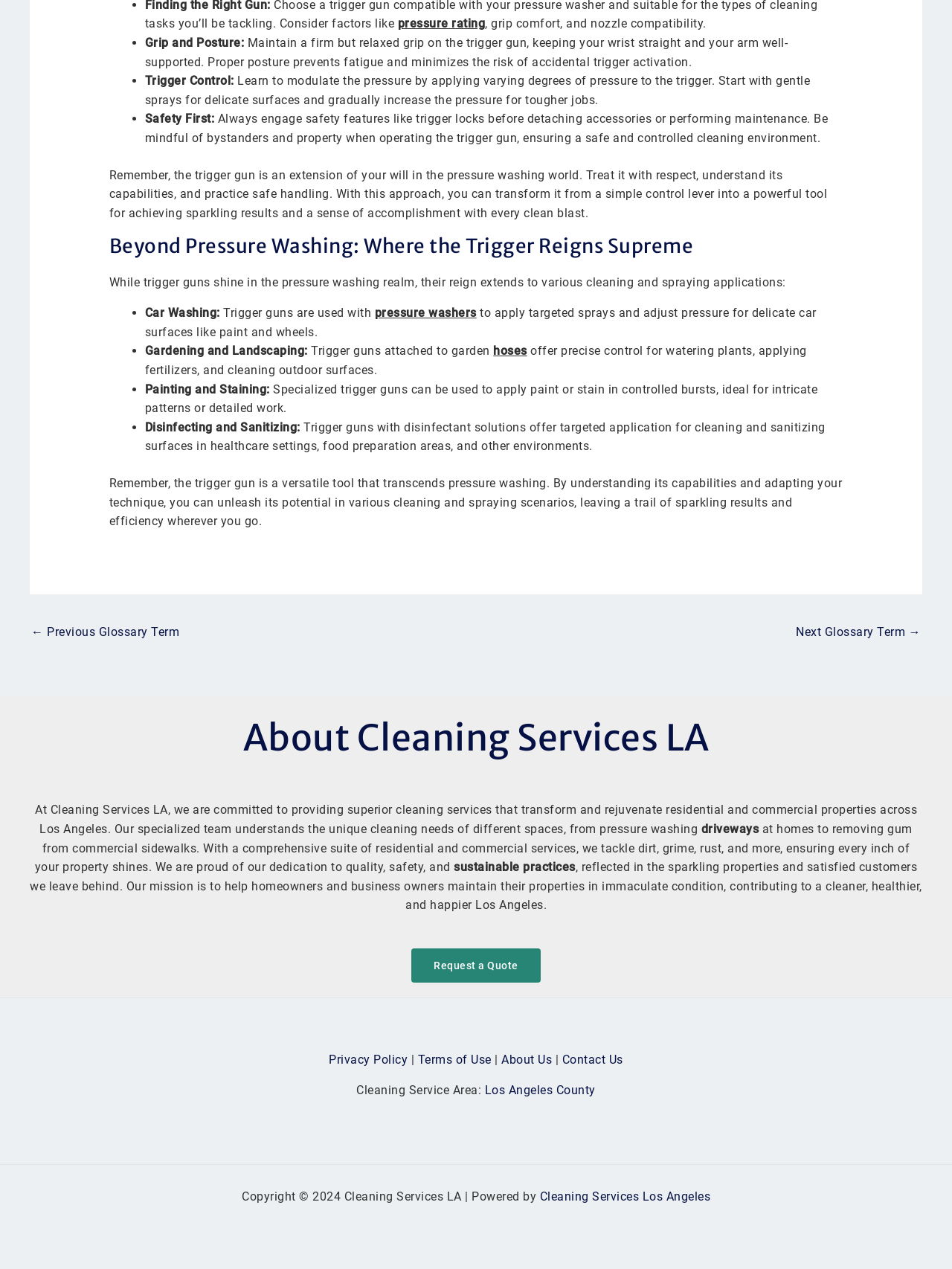What is the main topic of this webpage?
Based on the image, provide a one-word or brief-phrase response.

Trigger Gun